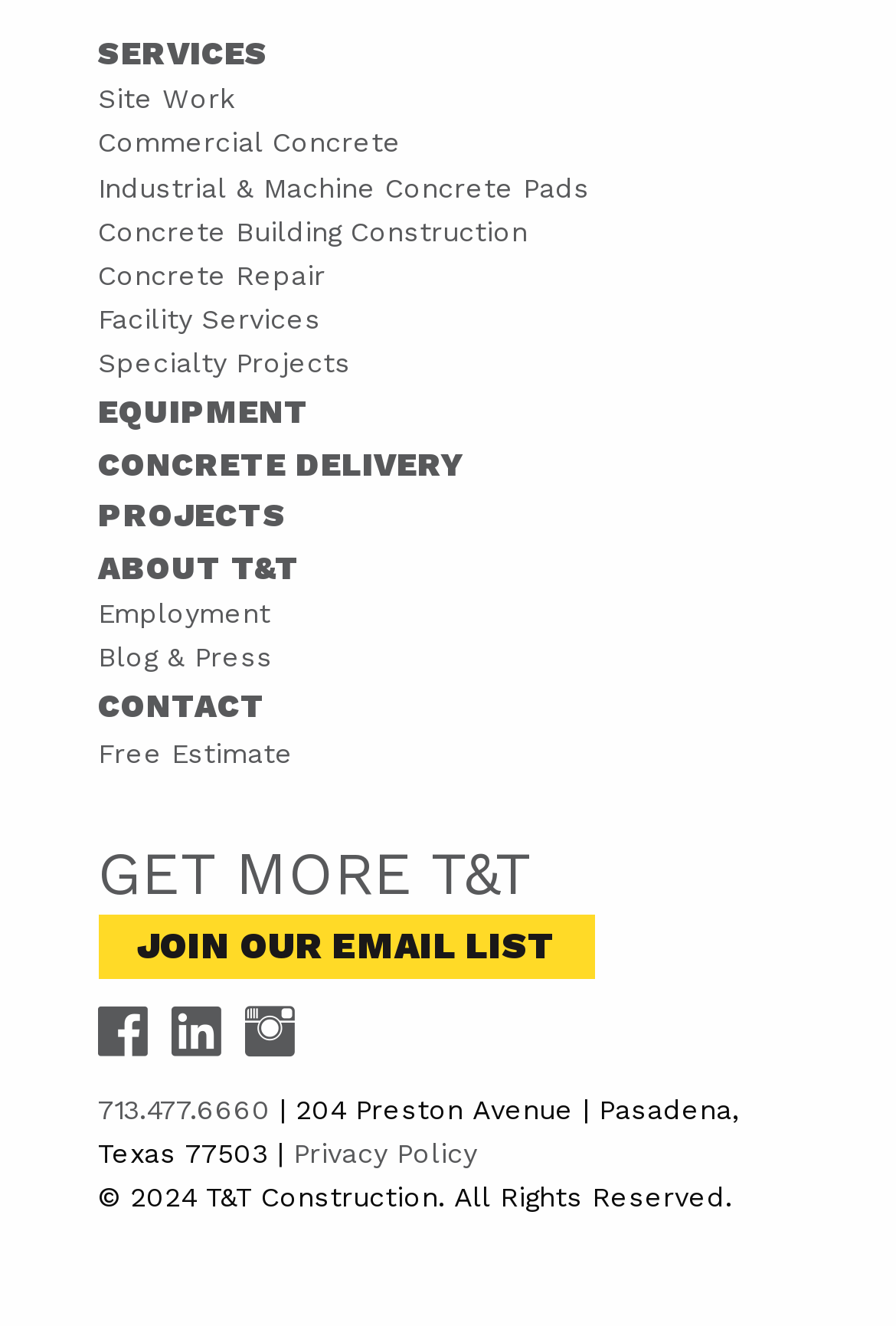Please find the bounding box for the following UI element description. Provide the coordinates in (top-left x, top-left y, bottom-right x, bottom-right y) format, with values between 0 and 1: Blog & Press

[0.109, 0.484, 0.304, 0.508]